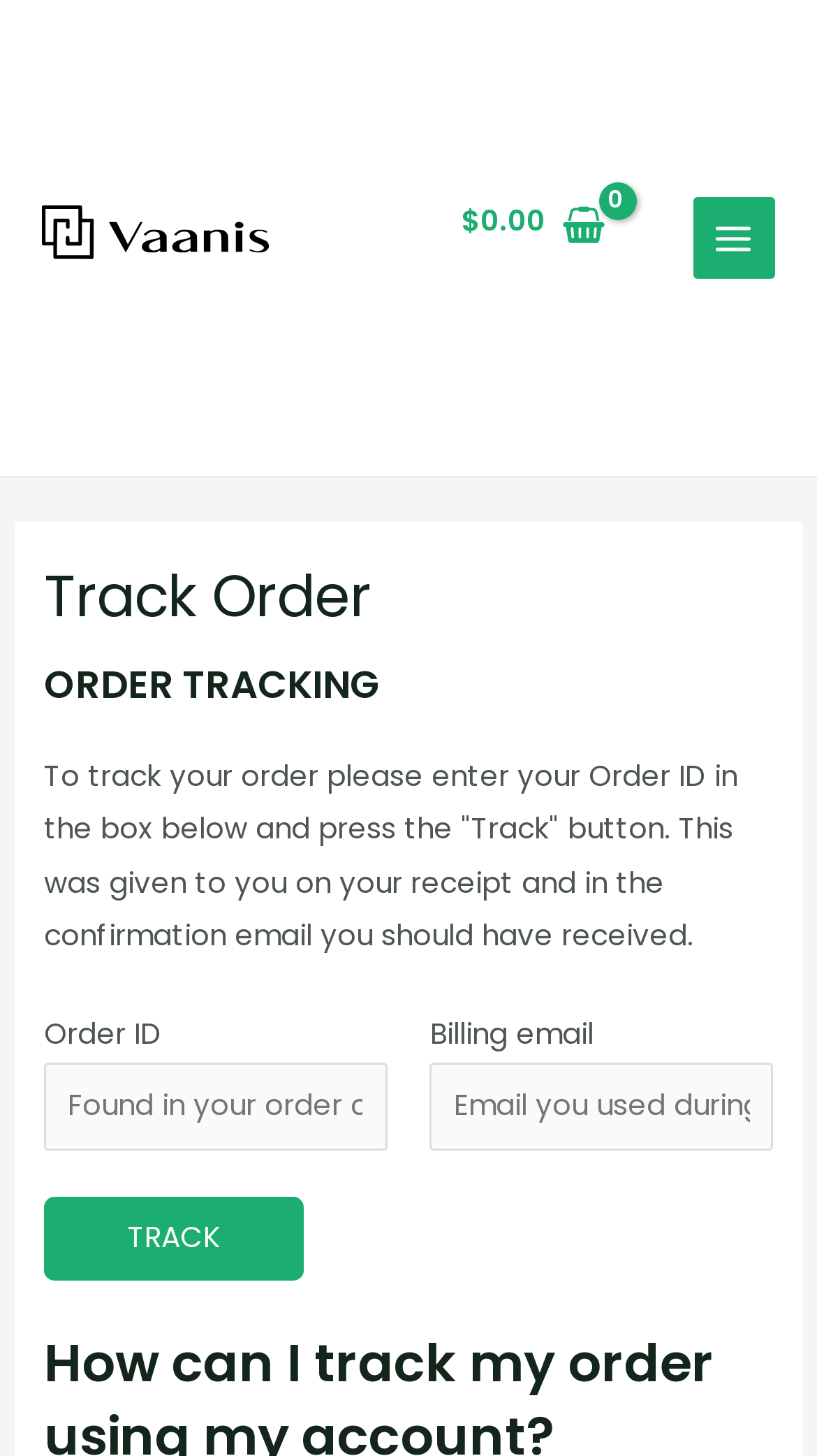Given the element description Track, predict the bounding box coordinates for the UI element in the webpage screenshot. The format should be (top-left x, top-left y, bottom-right x, bottom-right y), and the values should be between 0 and 1.

[0.054, 0.822, 0.372, 0.879]